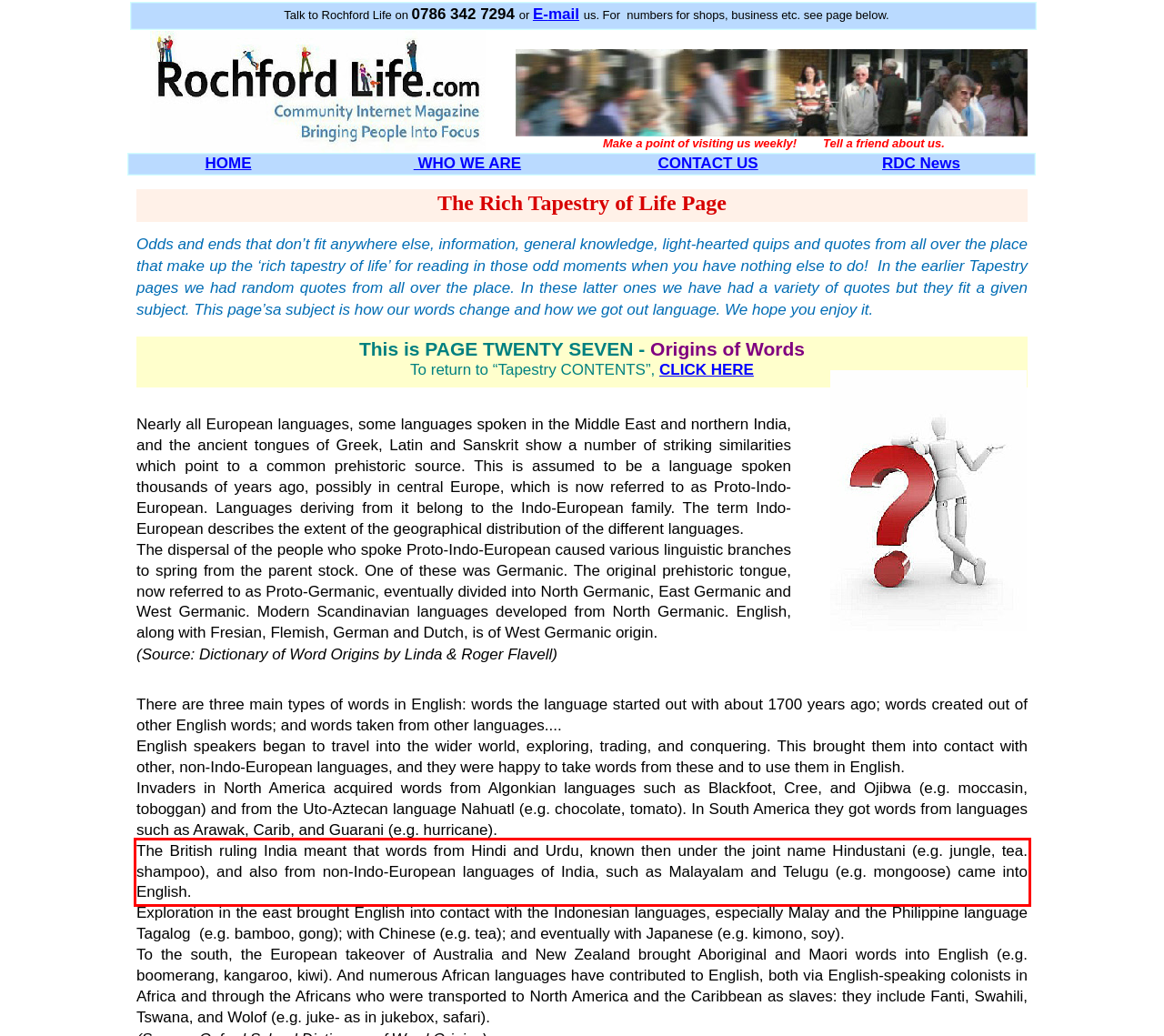Extract and provide the text found inside the red rectangle in the screenshot of the webpage.

The British ruling India meant that words from Hindi and Urdu, known then under the joint name Hindustani (e.g. jungle, tea. shampoo), and also from non-Indo-European languages of India, such as Malayalam and Telugu (e.g. mongoose) came into English.